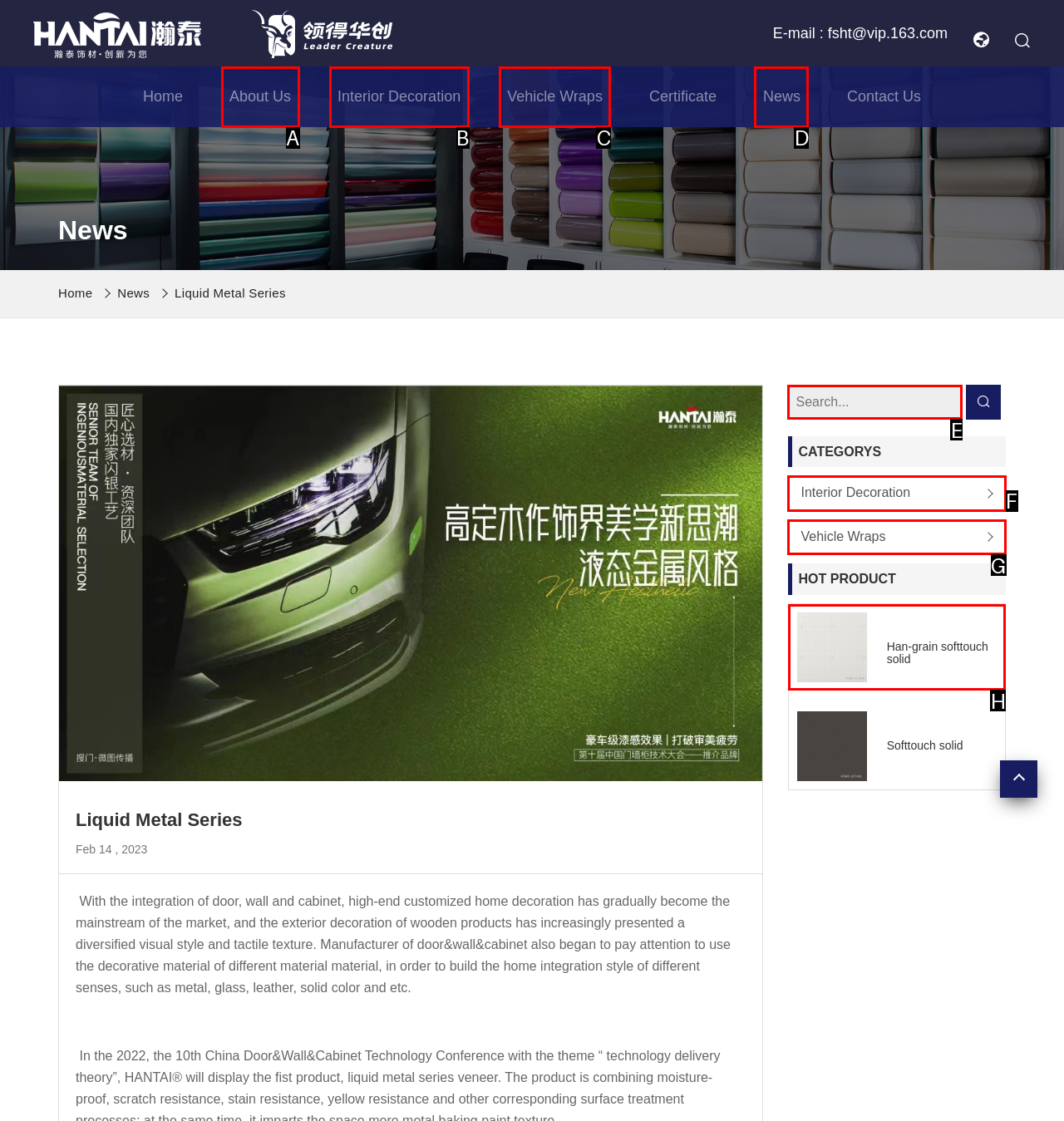Point out the letter of the HTML element you should click on to execute the task: check hot product
Reply with the letter from the given options.

H